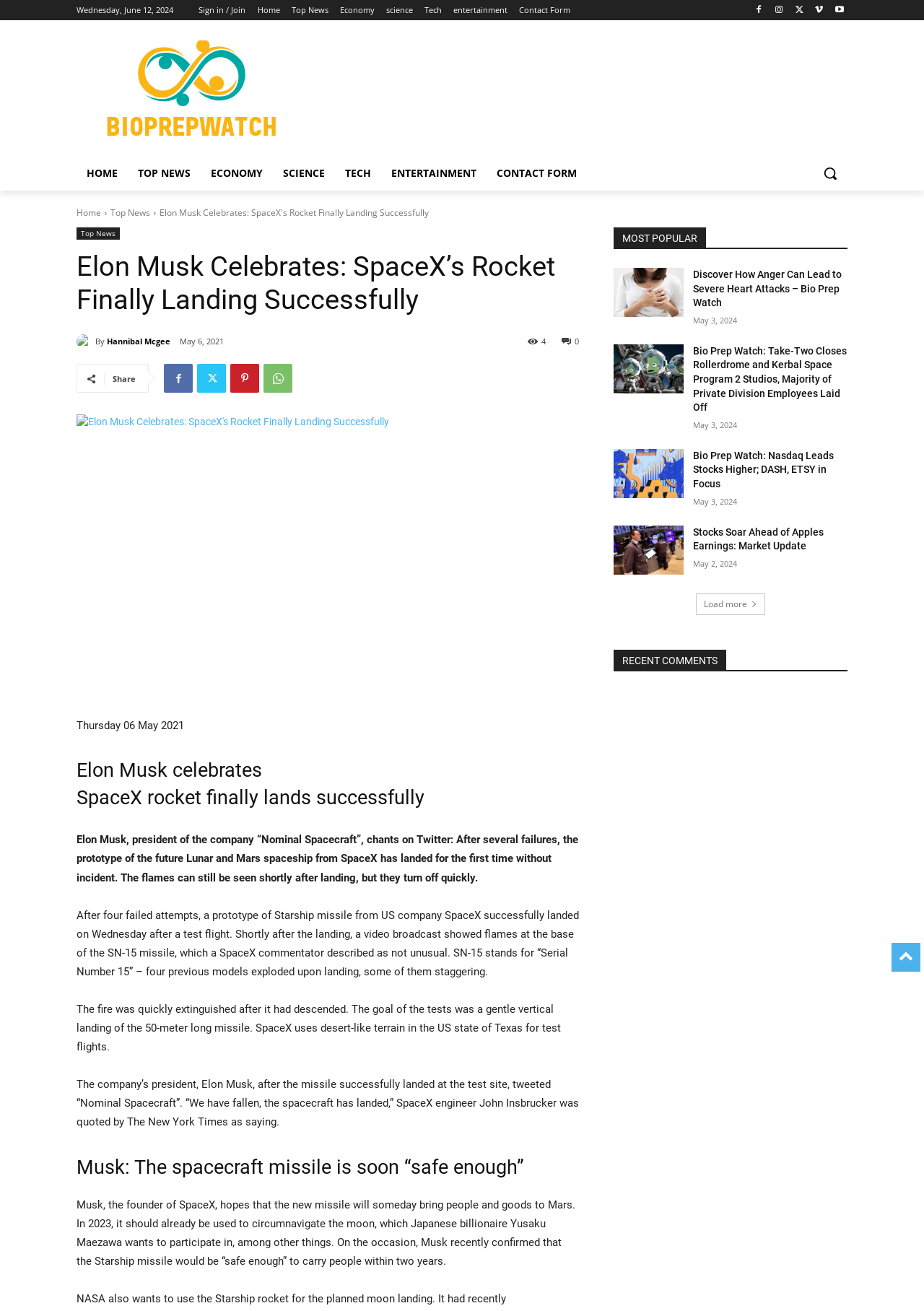Determine the bounding box coordinates of the clickable region to carry out the instruction: "Click on the 'Sign in / Join' link".

[0.215, 0.0, 0.266, 0.015]